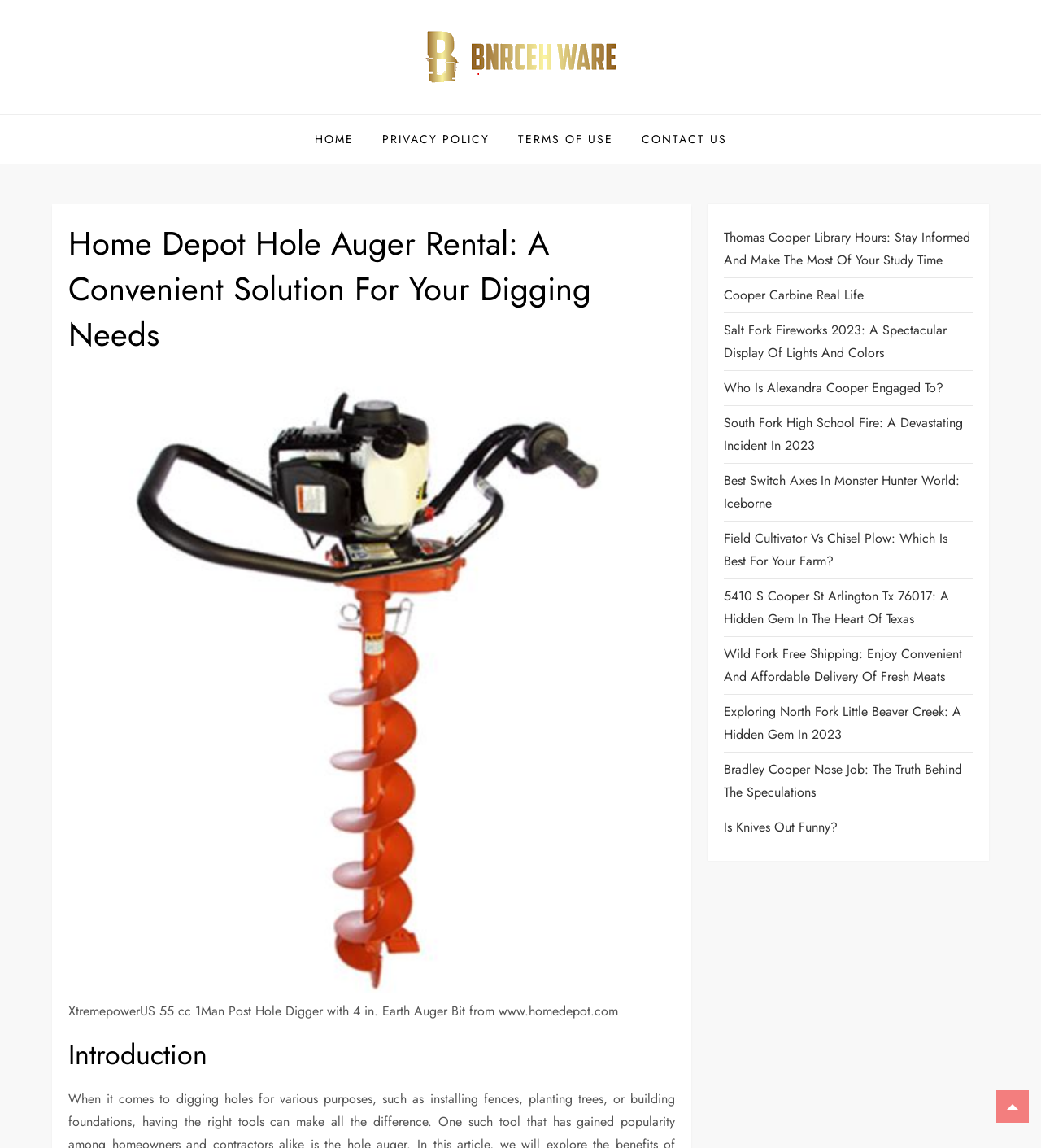Pinpoint the bounding box coordinates of the element to be clicked to execute the instruction: "Explore the 'Thomas Cooper Library Hours: Stay Informed And Make The Most Of Your Study Time' link".

[0.696, 0.197, 0.934, 0.237]